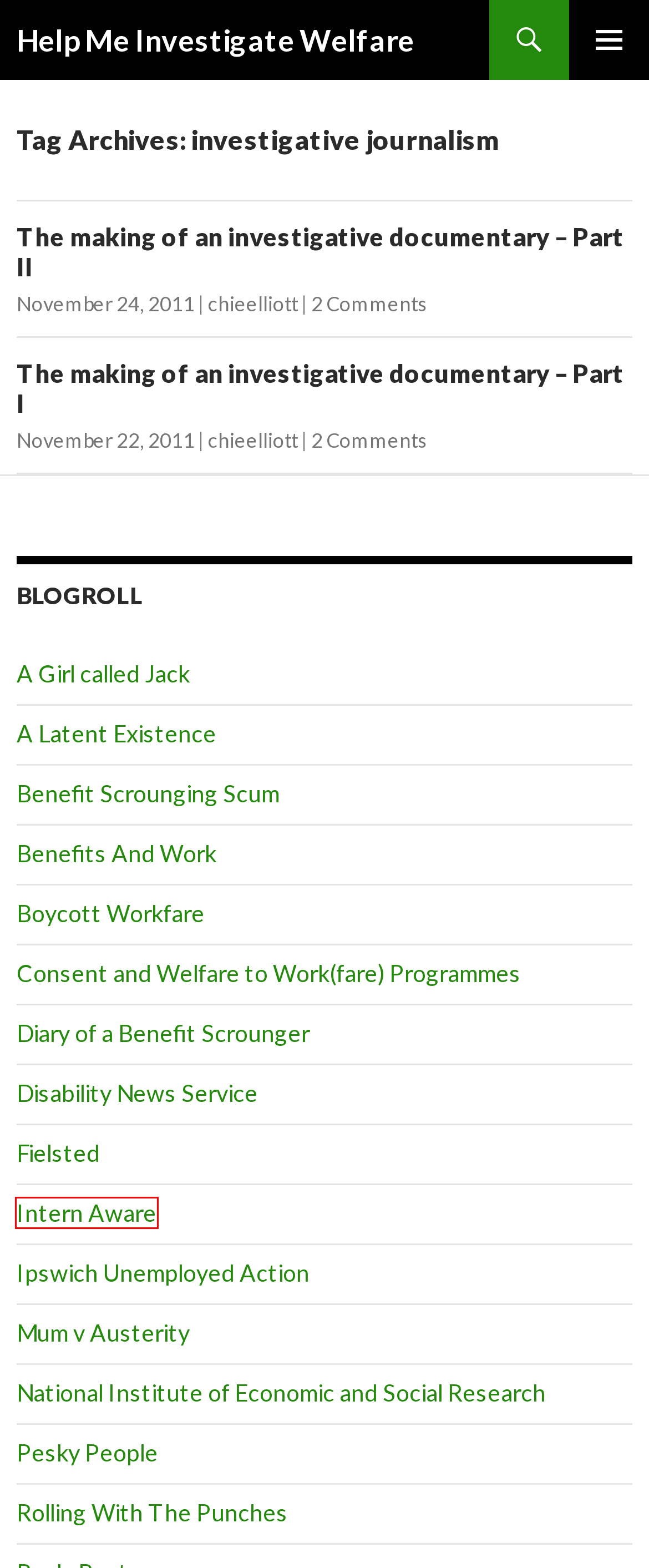Provided is a screenshot of a webpage with a red bounding box around an element. Select the most accurate webpage description for the page that appears after clicking the highlighted element. Here are the candidates:
A. PIP claim help, plus ESA, DLA & Universal Credit
B. The making of an investigative documentary – Part I | Help Me Investigate Welfare
C. The making of an investigative documentary – Part II | Help Me Investigate Welfare
D. Help Me Investigate Welfare | Helping connect those investigating the welfare system
E. Housing | Help Me Investigate Welfare
F. Blogs - NIESR
G. chieelliott | Help Me Investigate Welfare
H. Blog - Internaware

H